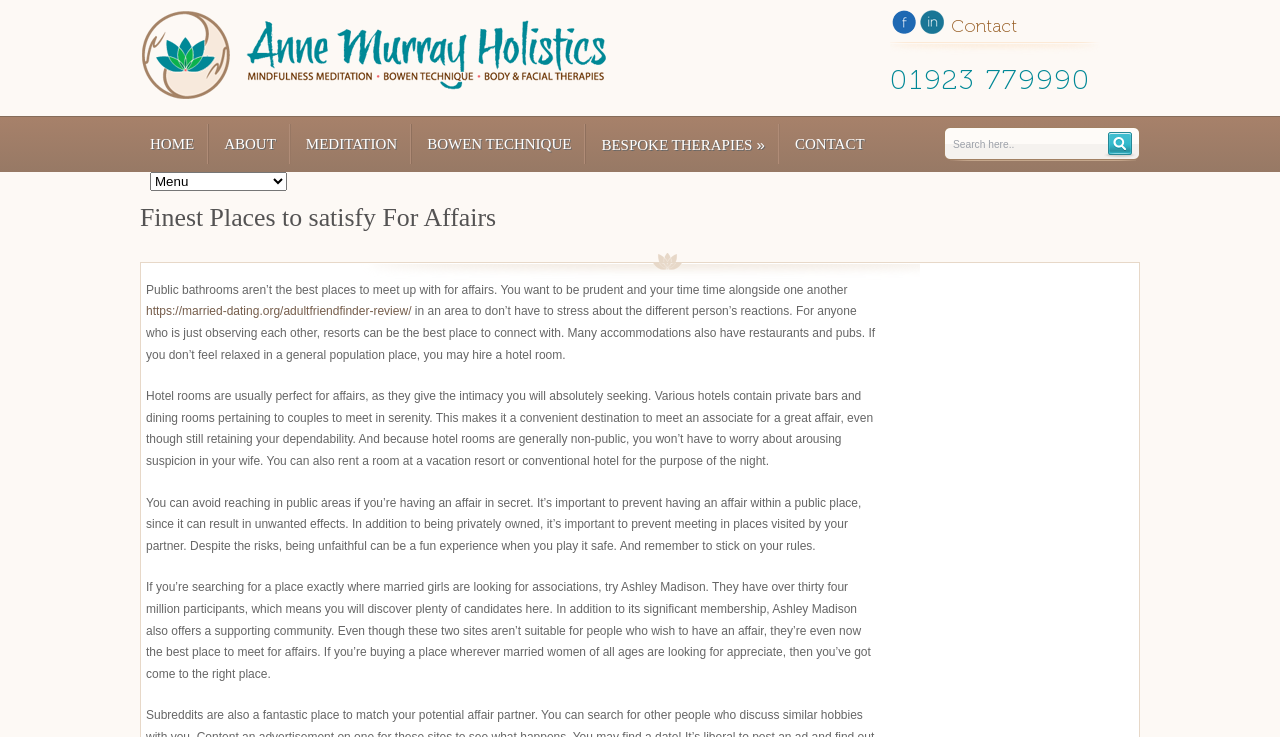Using the webpage screenshot, find the UI element described by Bowen Technique. Provide the bounding box coordinates in the format (top-left x, top-left y, bottom-right x, bottom-right y), ensuring all values are floating point numbers between 0 and 1.

[0.334, 0.158, 0.446, 0.233]